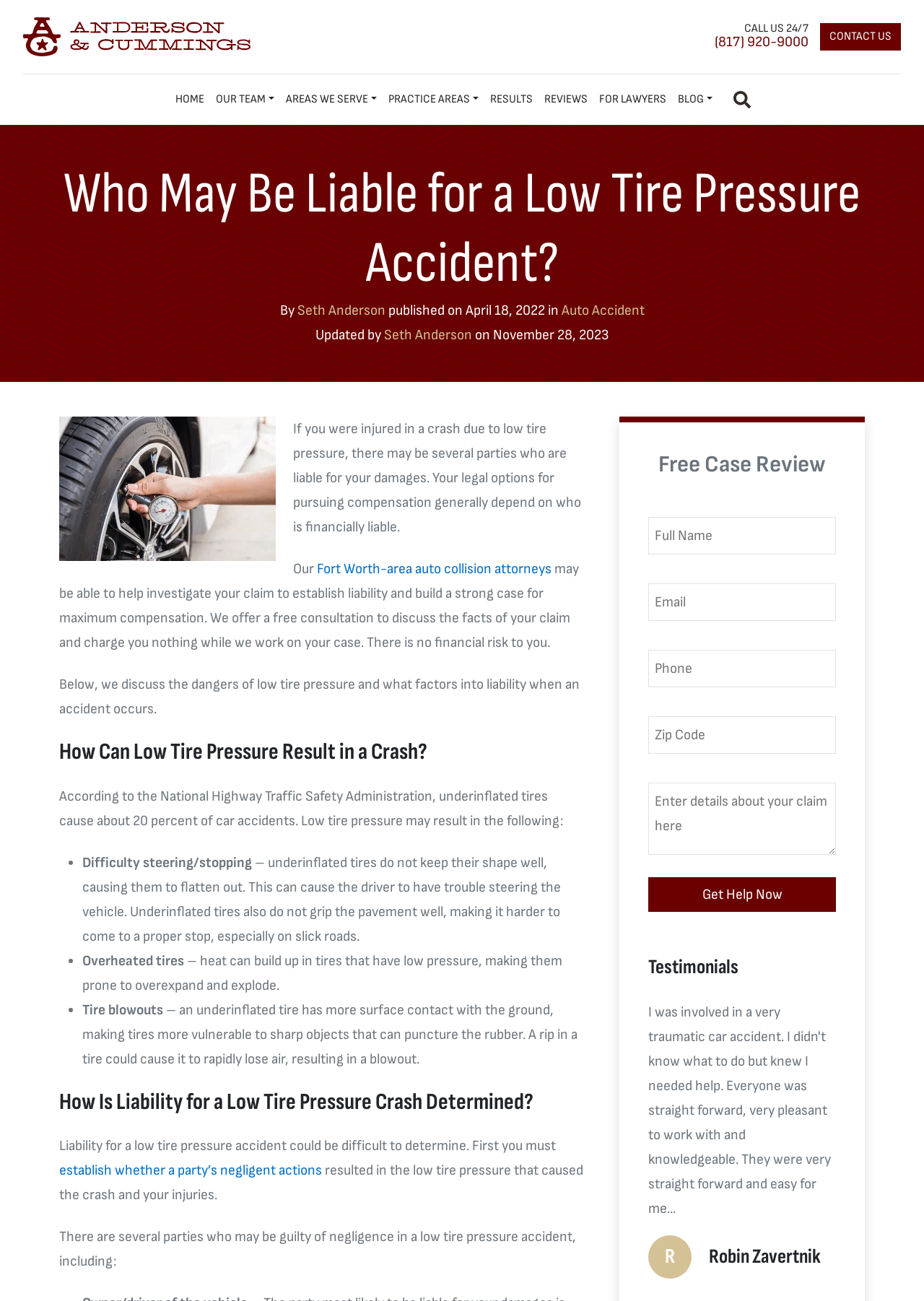For the given element description Our Team, determine the bounding box coordinates of the UI element. The coordinates should follow the format (top-left x, top-left y, bottom-right x, bottom-right y) and be within the range of 0 to 1.

[0.227, 0.065, 0.303, 0.089]